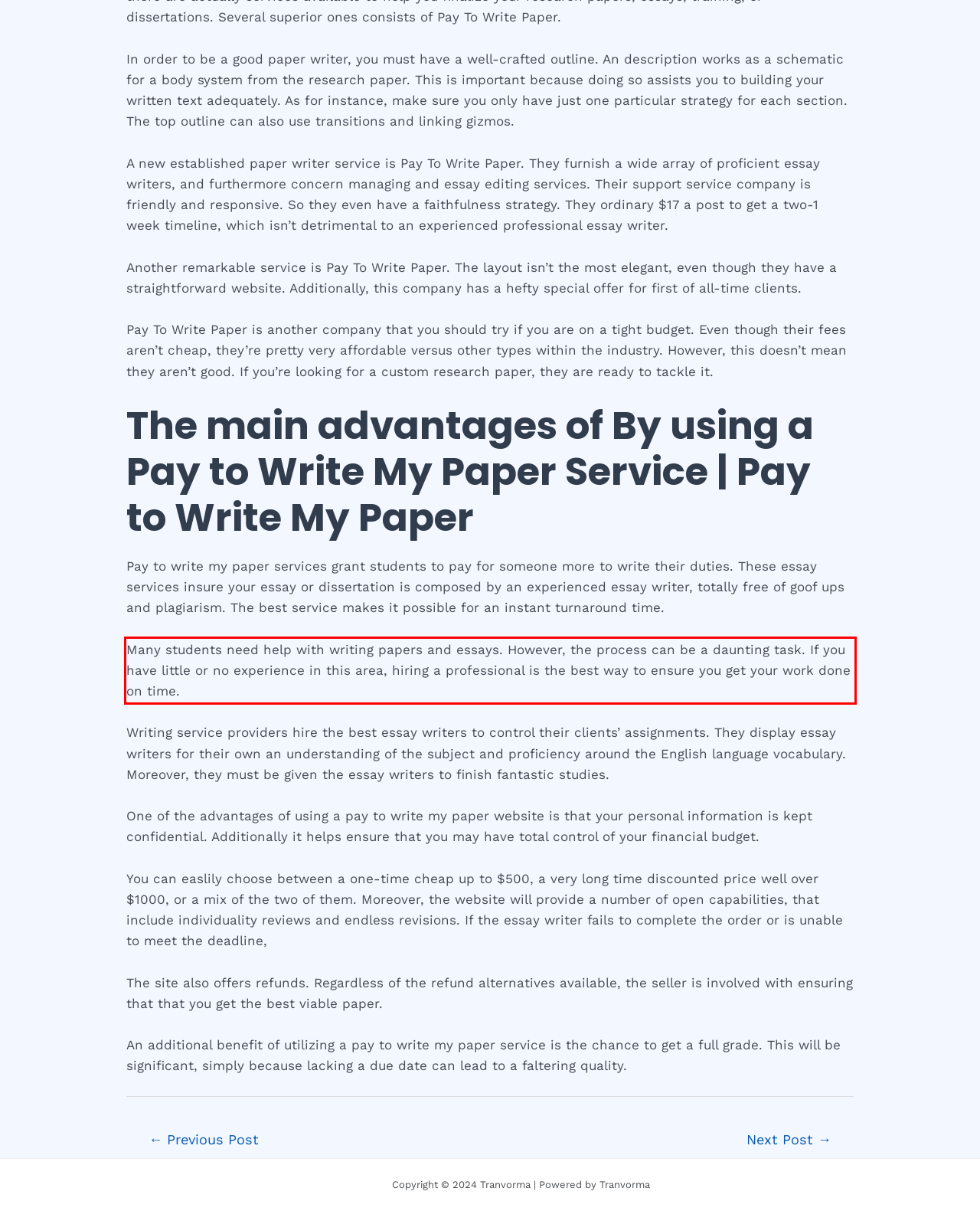By examining the provided screenshot of a webpage, recognize the text within the red bounding box and generate its text content.

Many students need help with writing papers and essays. However, the process can be a daunting task. If you have little or no experience in this area, hiring a professional is the best way to ensure you get your work done on time.